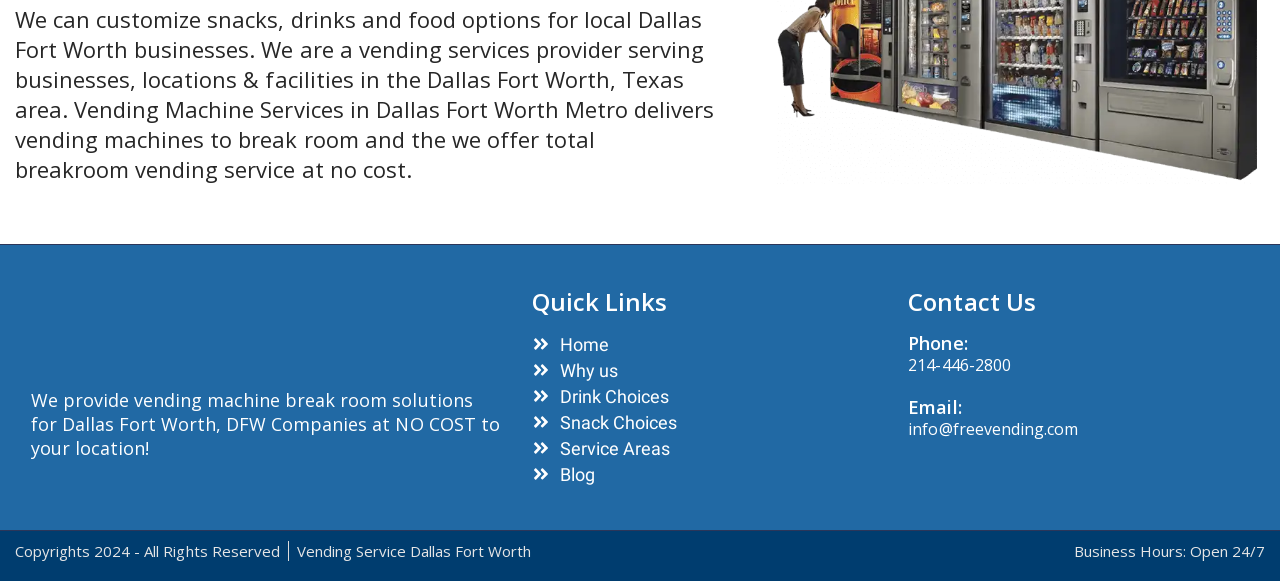Determine the bounding box coordinates of the UI element described below. Use the format (top-left x, top-left y, bottom-right x, bottom-right y) with floating point numbers between 0 and 1: Drink Choices

[0.416, 0.659, 0.685, 0.694]